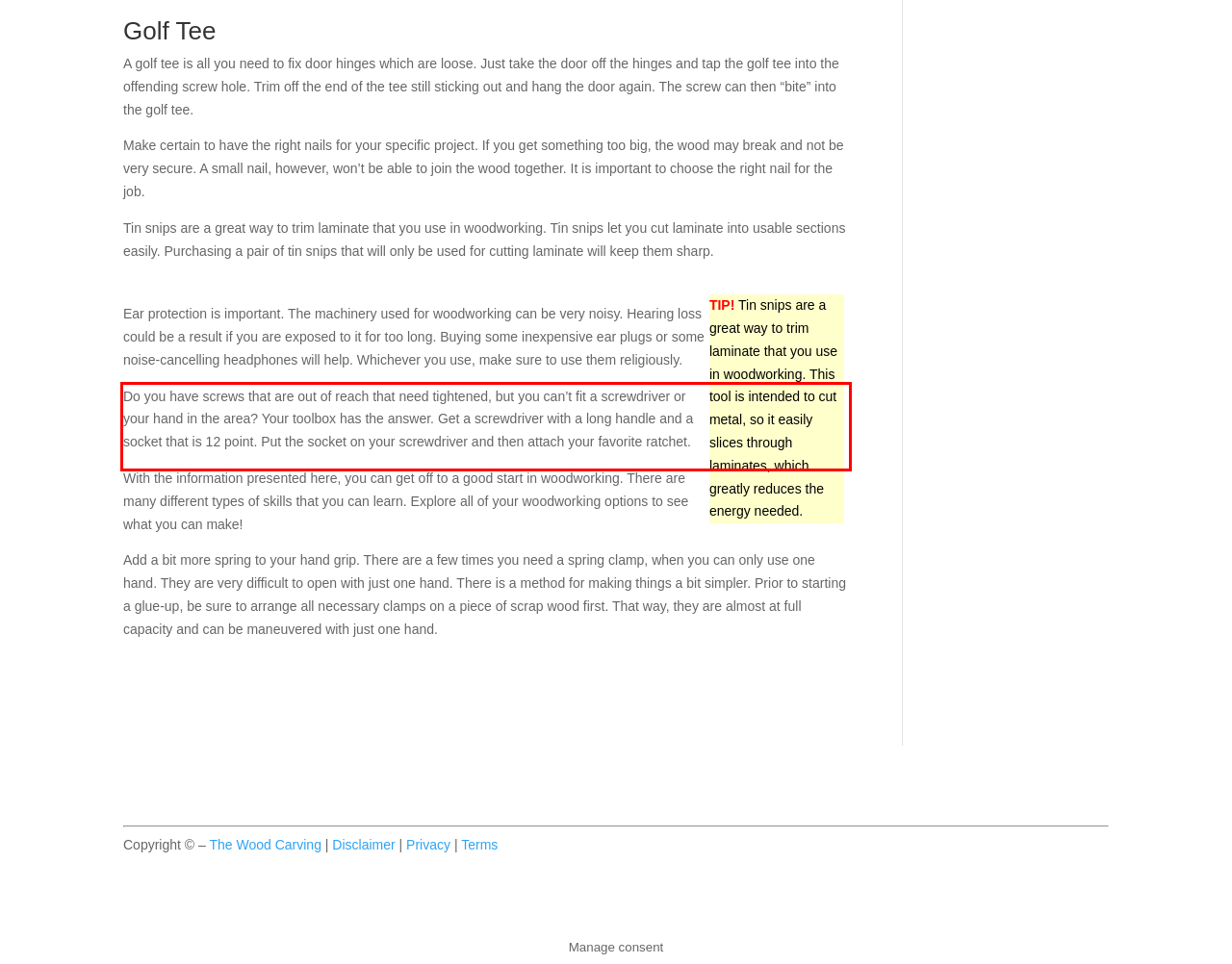Look at the provided screenshot of the webpage and perform OCR on the text within the red bounding box.

Do you have screws that are out of reach that need tightened, but you can’t fit a screwdriver or your hand in the area? Your toolbox has the answer. Get a screwdriver with a long handle and a socket that is 12 point. Put the socket on your screwdriver and then attach your favorite ratchet.